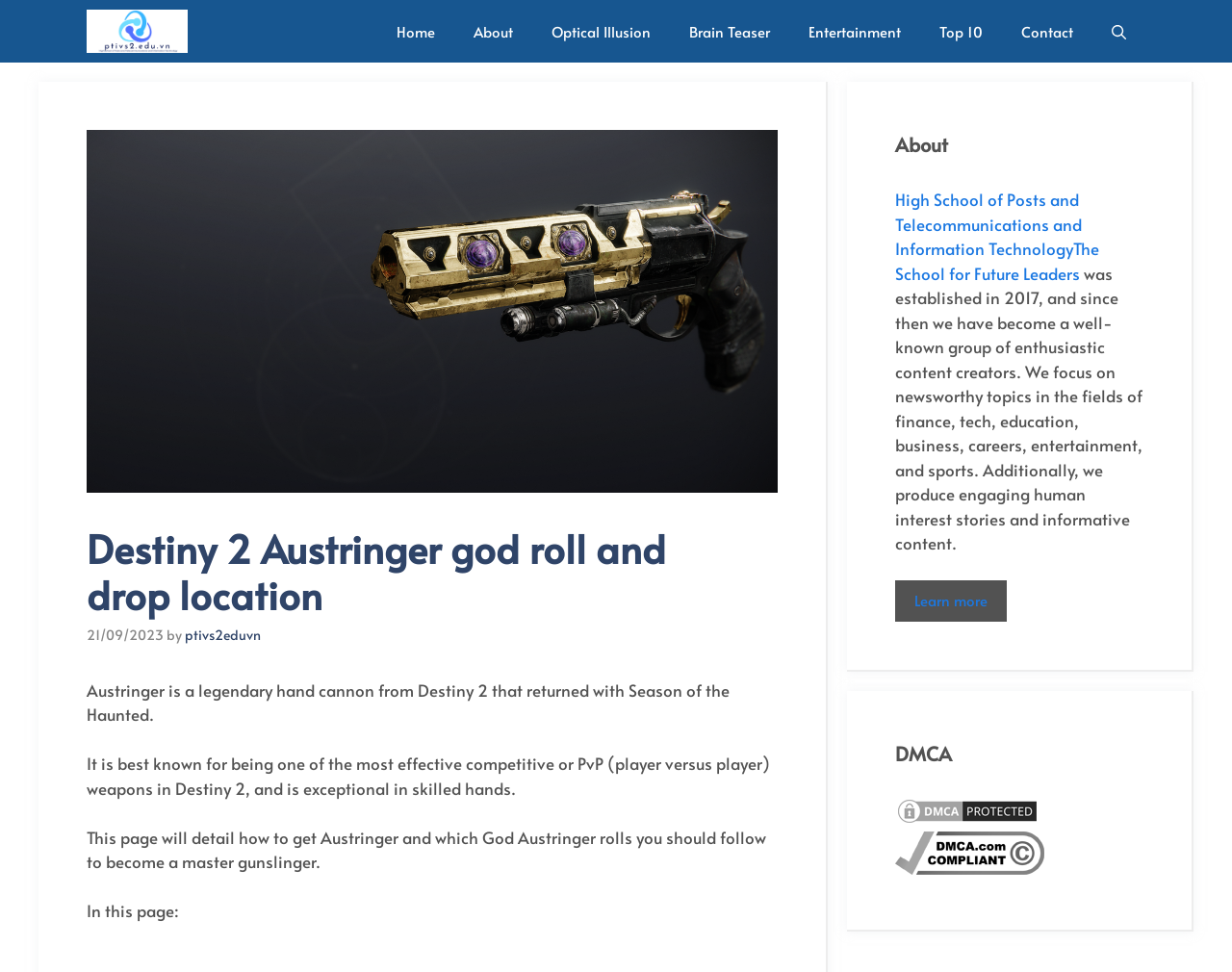What is the protection status mentioned in the DMCA section?
Please provide a comprehensive answer based on the details in the screenshot.

I found the answer by reading the text in the DMCA section, which mentions the protection status and displays an image with the same name.